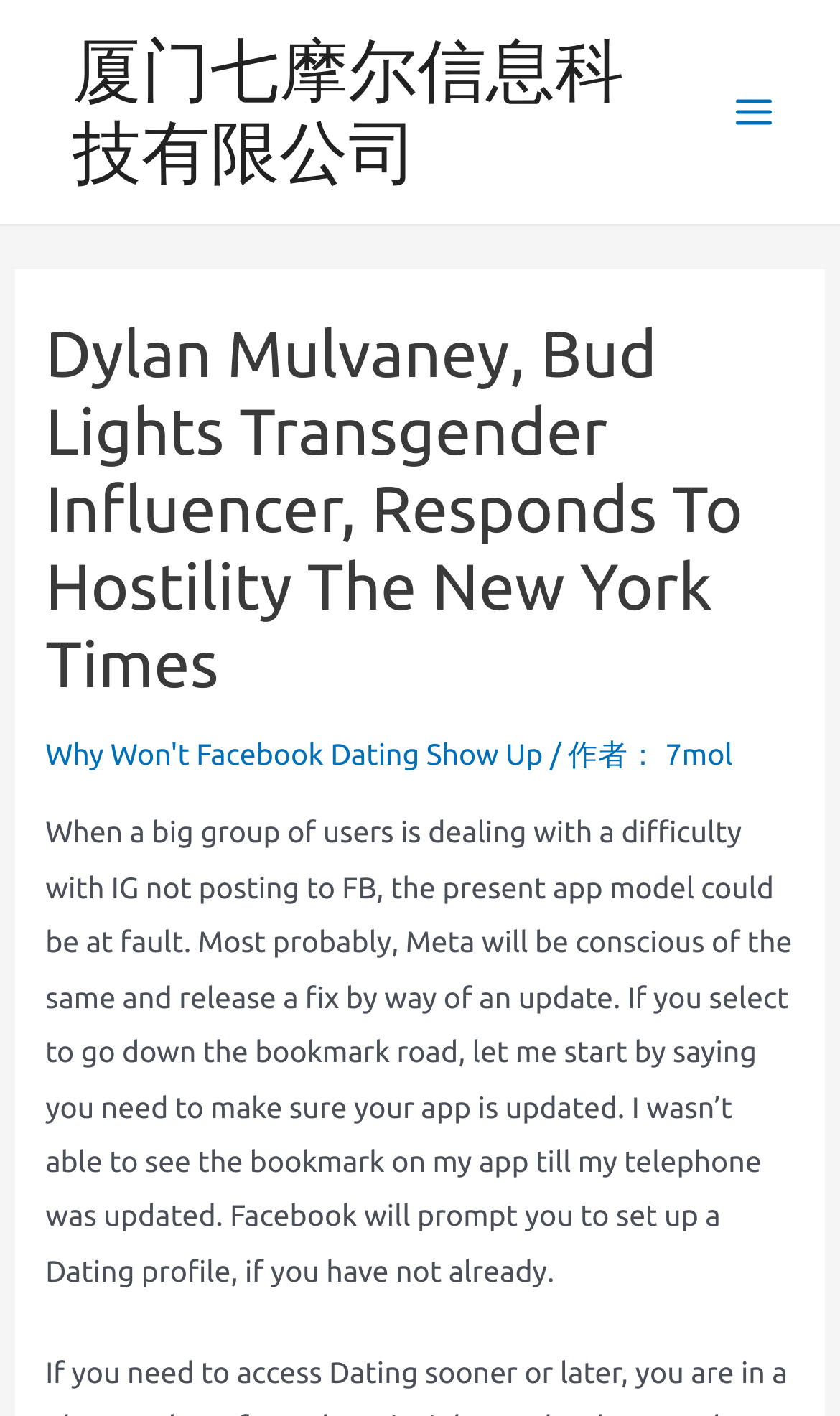What is the topic of the article?
Refer to the image and provide a concise answer in one word or phrase.

Dylan Mulvaney and Bud Light